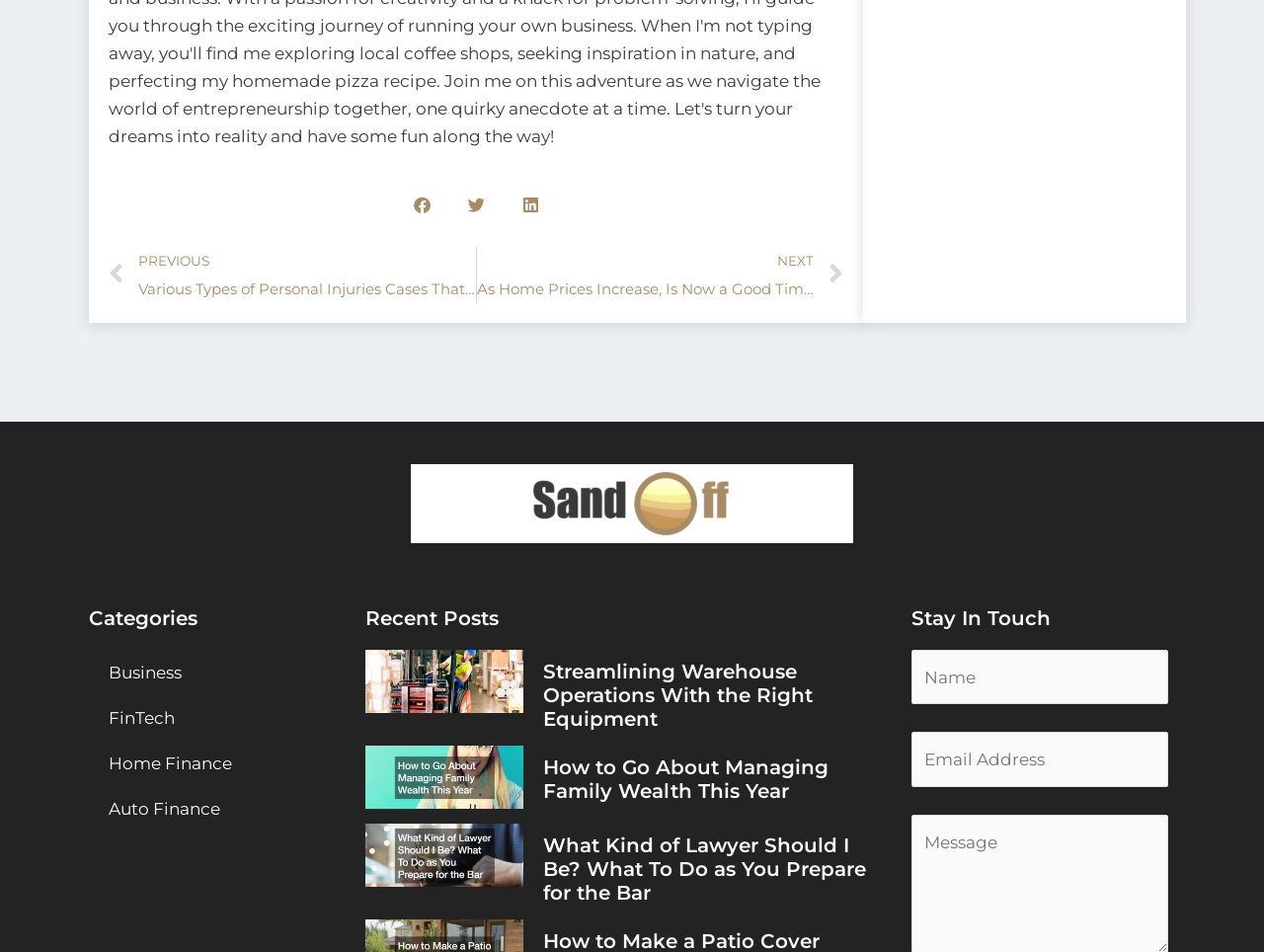Identify the bounding box for the UI element described as: "Business". The coordinates should be four float numbers between 0 and 1, i.e., [left, top, right, bottom].

[0.07, 0.682, 0.273, 0.73]